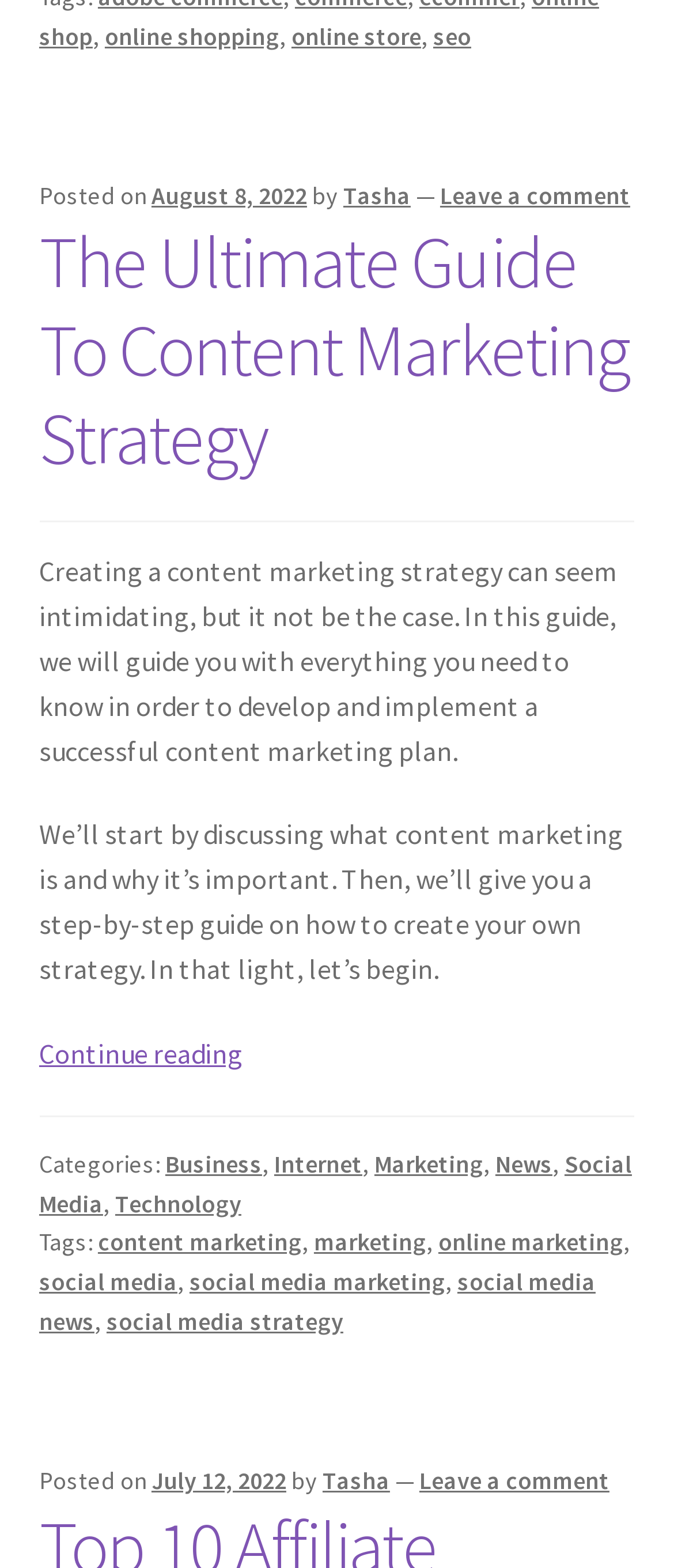Locate the bounding box coordinates of the clickable part needed for the task: "Read the article about content marketing strategy".

[0.058, 0.139, 0.942, 0.308]